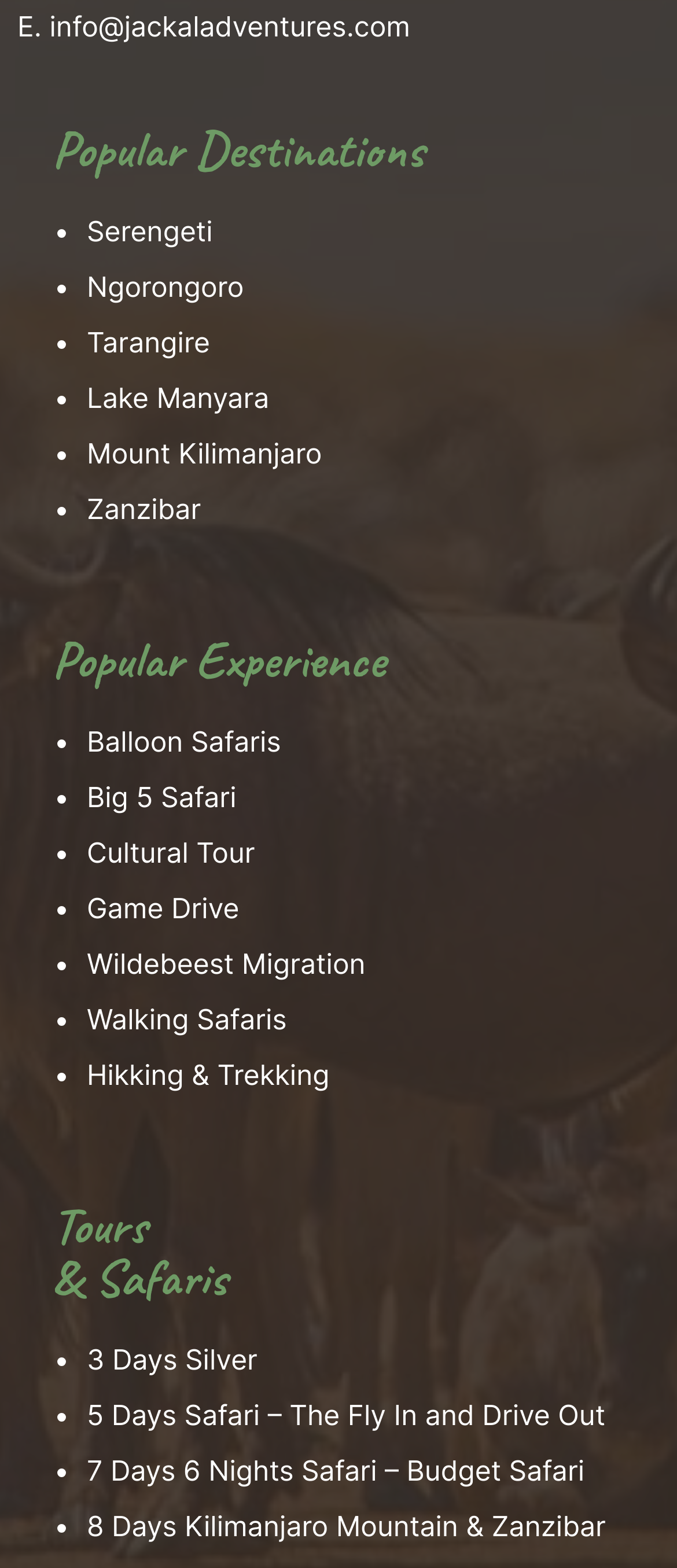What is the last popular experience listed?
From the details in the image, answer the question comprehensively.

The last popular experience is found in the list of links under the 'Popular Experience' heading, which is 'Walking Safaris'.